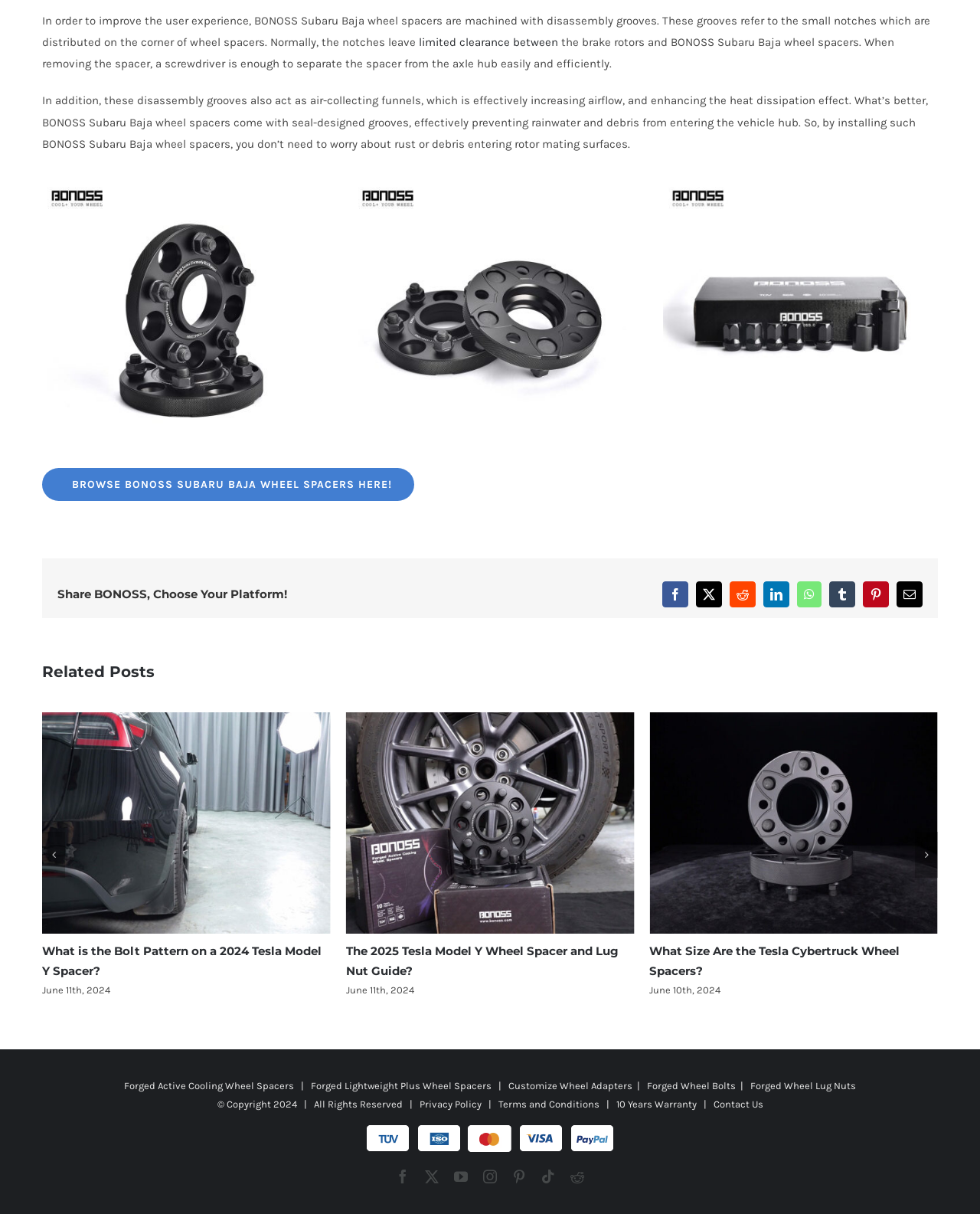Provide a one-word or short-phrase answer to the question:
What is the copyright year mentioned on the webpage?

2024